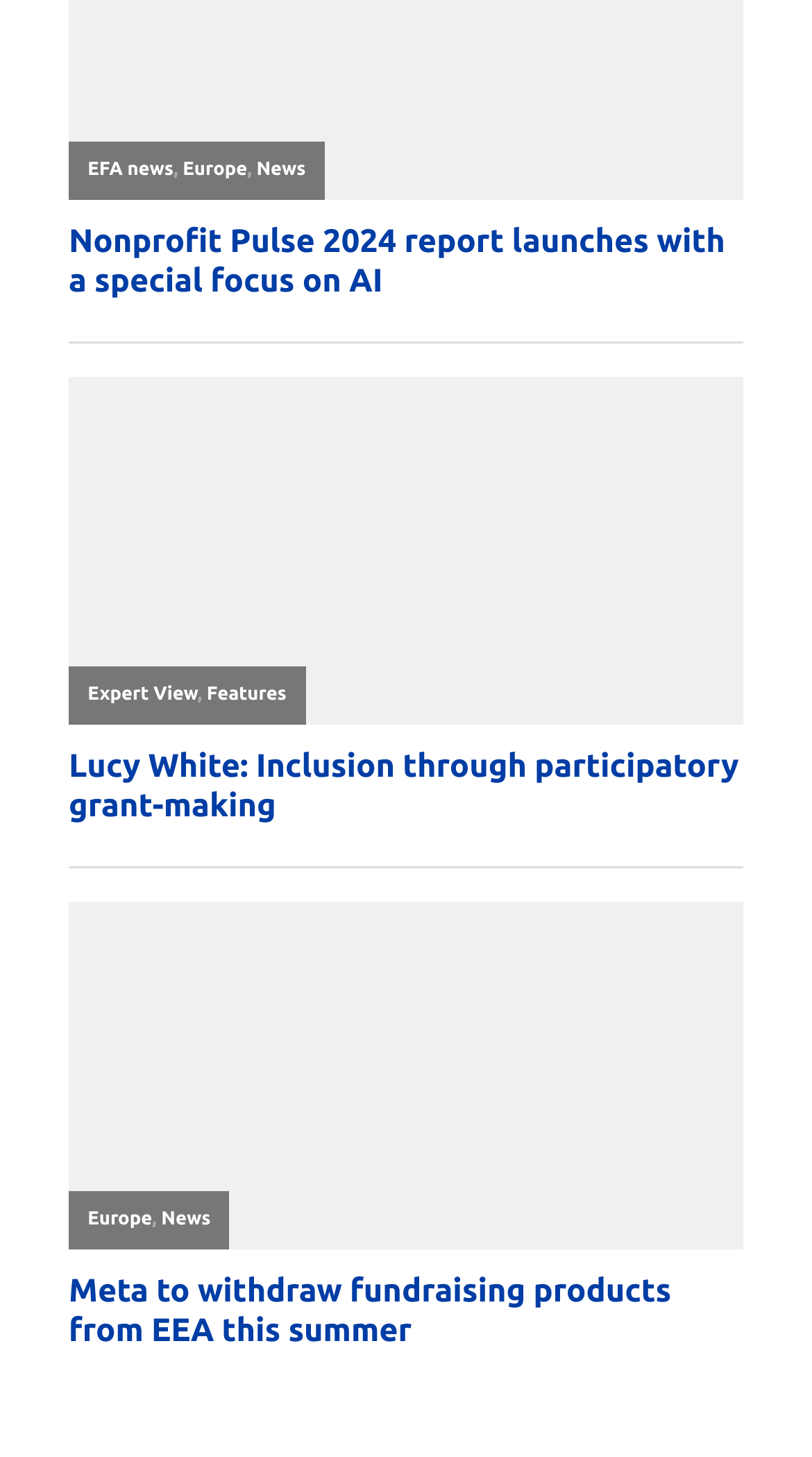Can you find the bounding box coordinates of the area I should click to execute the following instruction: "View Expert View"?

[0.108, 0.469, 0.243, 0.484]